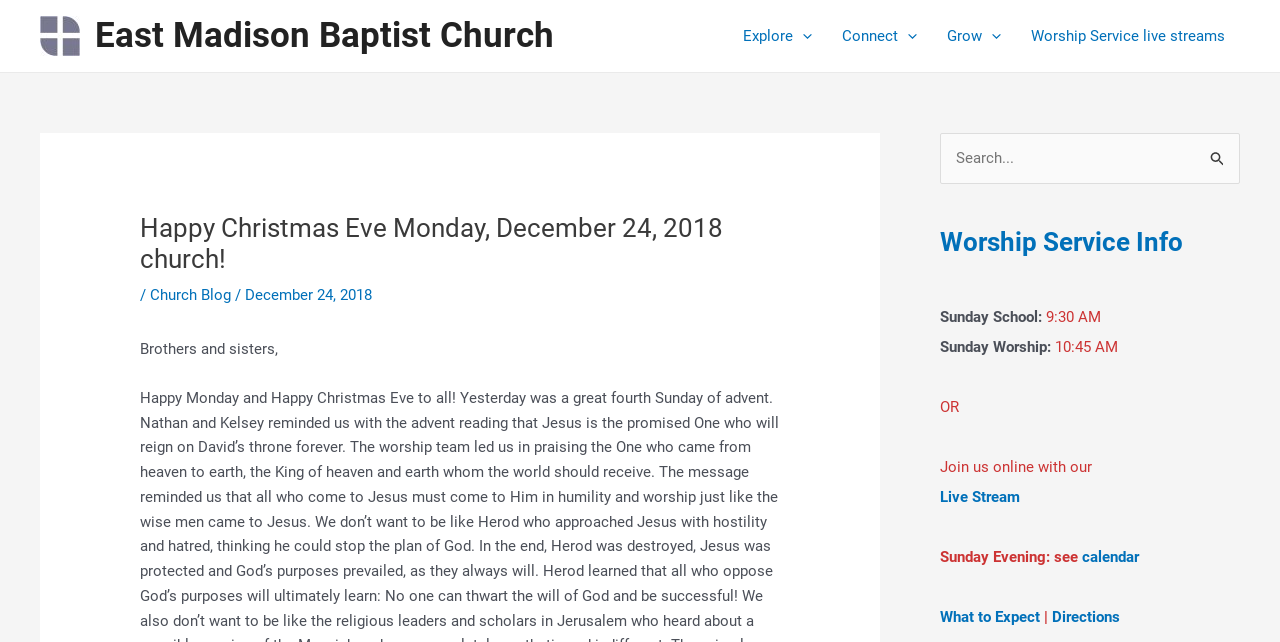Locate the bounding box coordinates of the clickable area to execute the instruction: "Search using the search icon". Provide the coordinates as four float numbers between 0 and 1, represented as [left, top, right, bottom].

None